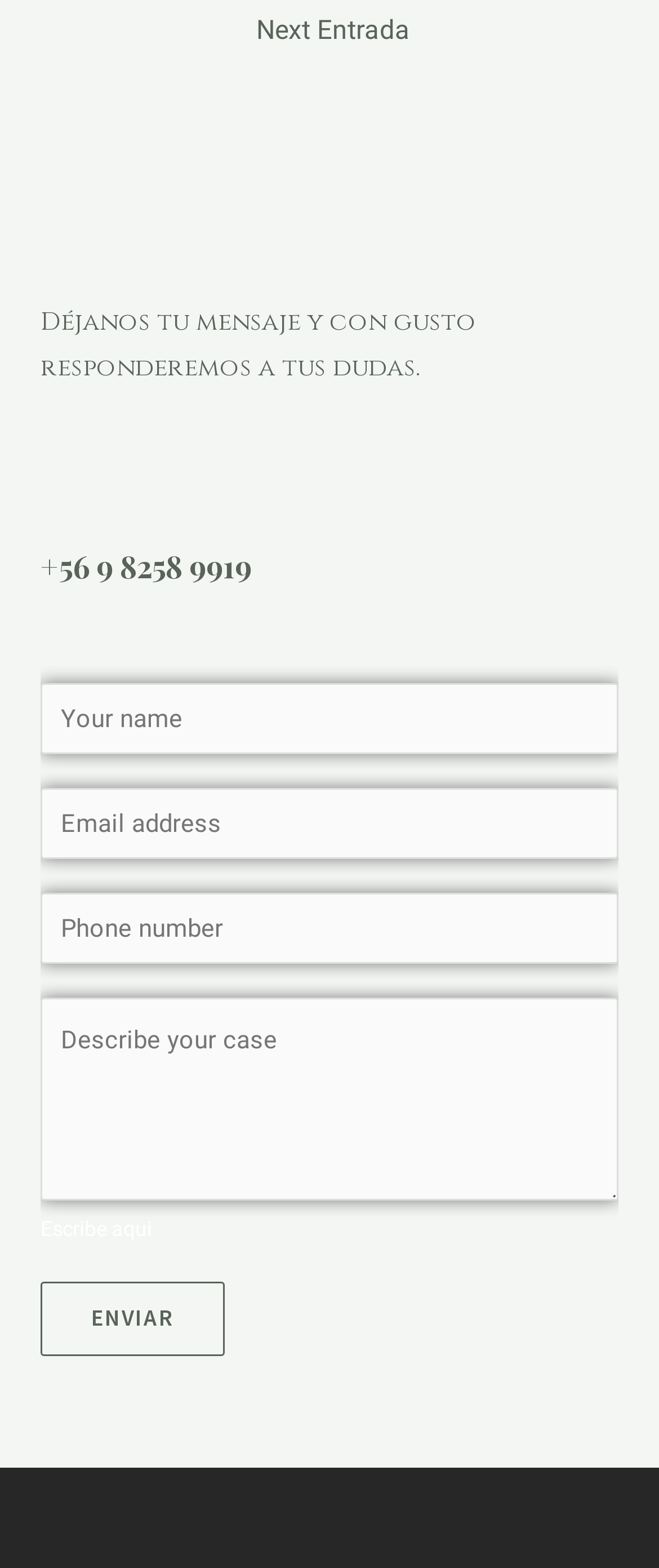Using the information in the image, give a comprehensive answer to the question: 
What is the purpose of this webpage?

Based on the elements present on the webpage, such as the textboxes for name, email, and phone number, and the 'ENVIAR' button, it appears that the purpose of this webpage is to provide a contact form for users to send messages or inquiries.